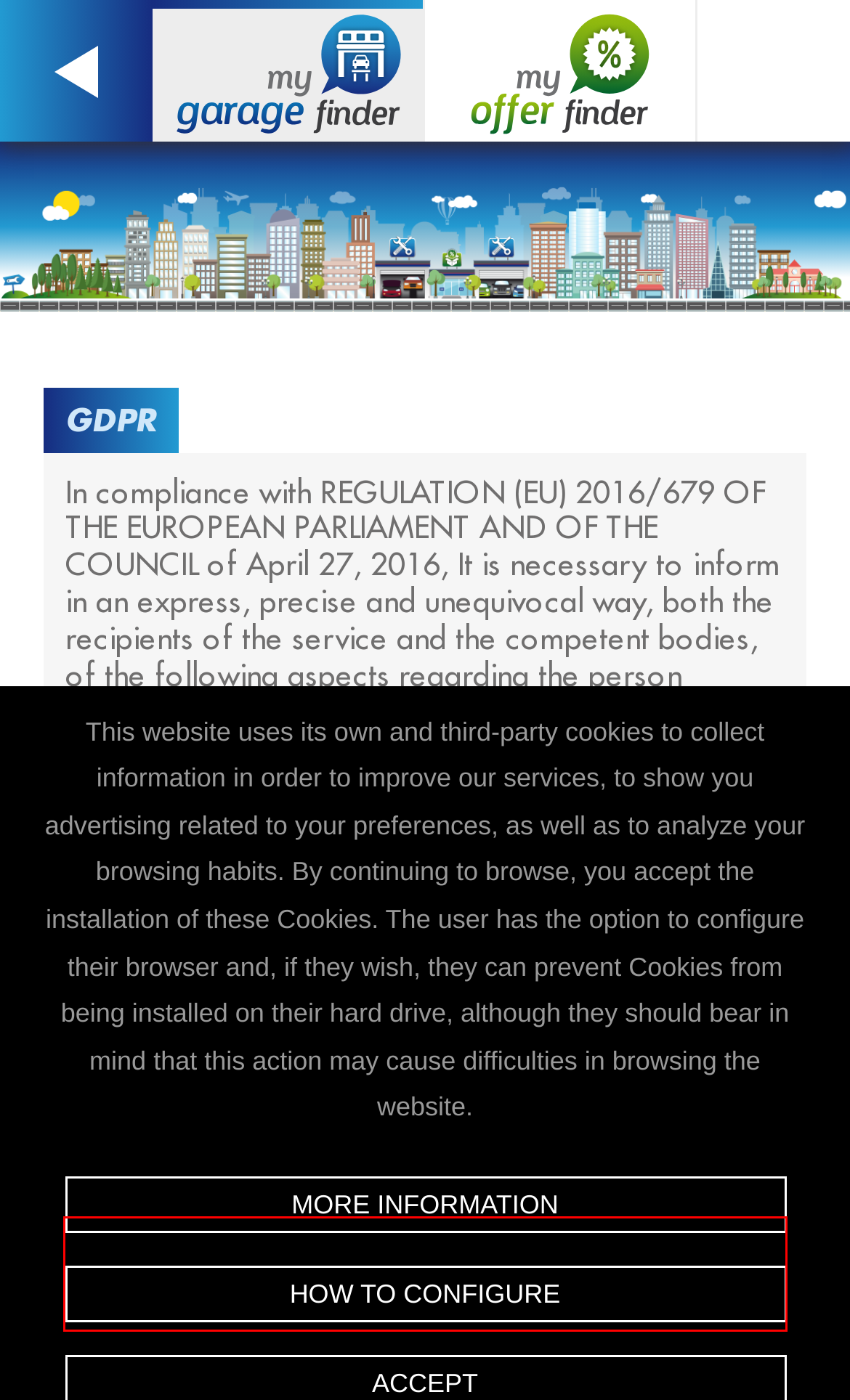Observe the screenshot of the webpage that includes a red rectangle bounding box. Conduct OCR on the content inside this red bounding box and generate the text.

Registration data in the Mercantile Registry / Public Registry: Registro Mercantil de Girona, Tomo 2077, Folio 178, Hoja GI-24761 Inscripción 1